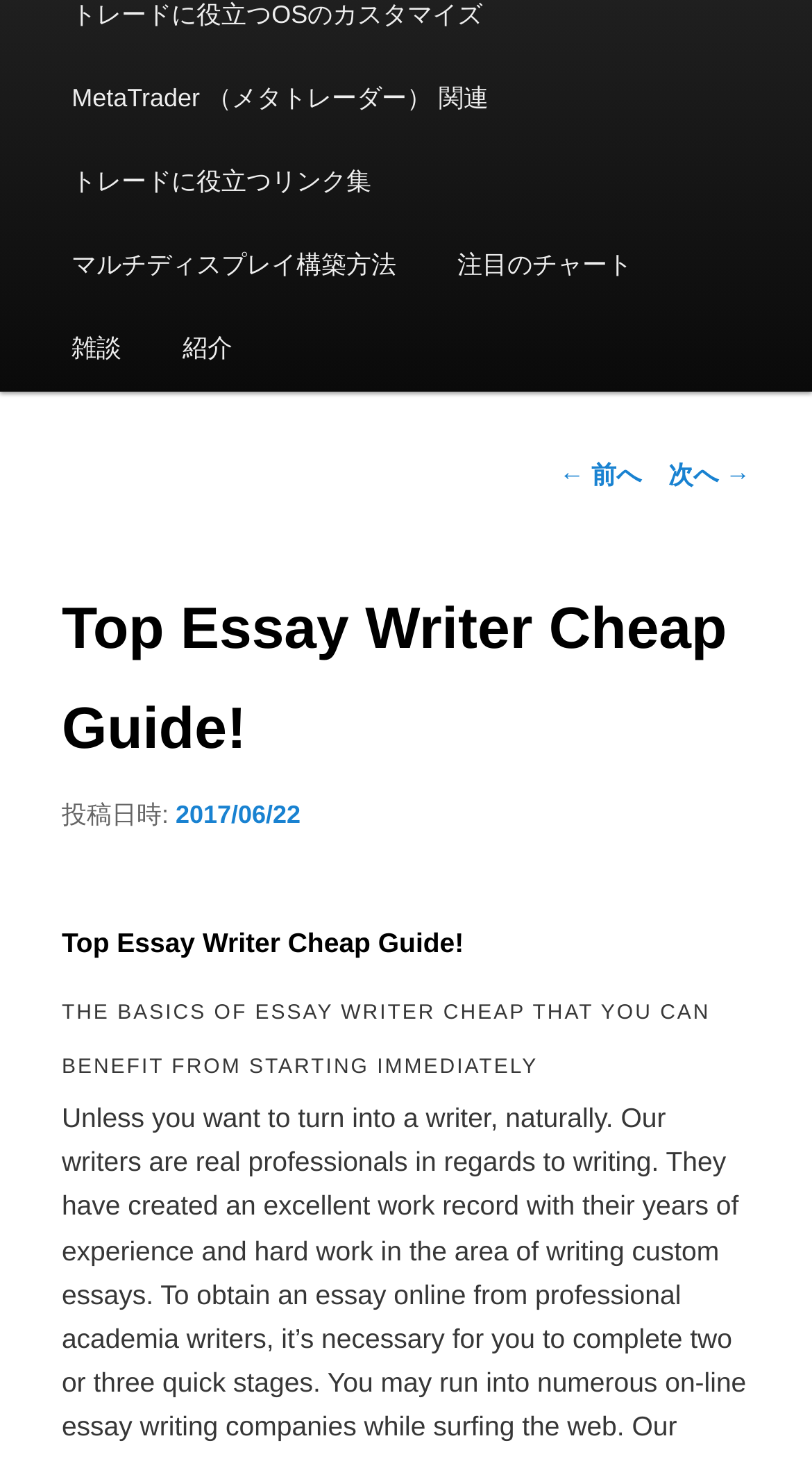Locate the UI element described as follows: "次へ →". Return the bounding box coordinates as four float numbers between 0 and 1 in the order [left, top, right, bottom].

[0.823, 0.316, 0.924, 0.336]